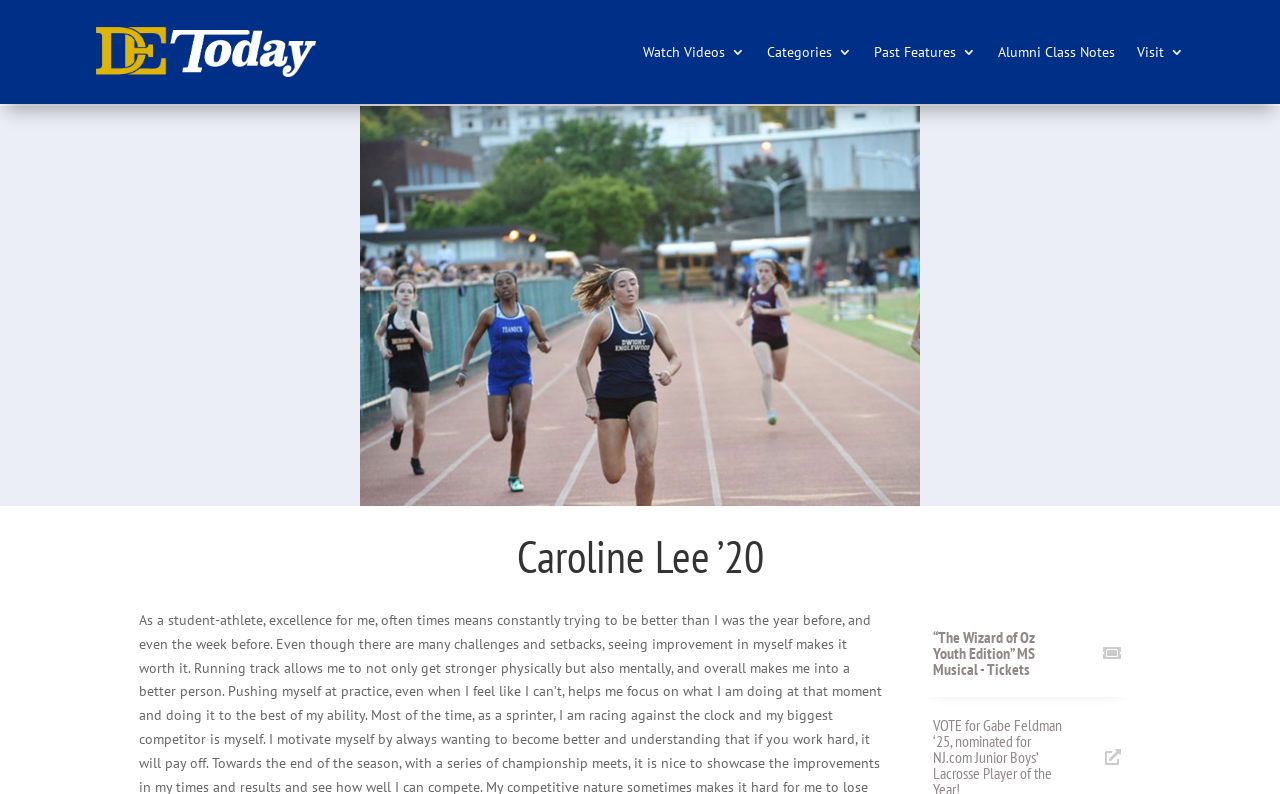How many links are there in the top navigation?
Provide a well-explained and detailed answer to the question.

I counted the number of link elements in the top navigation area, which are 'Watch Videos 3', 'Categories 3', 'Past Features 3', 'Alumni Class Notes', and 'Visit 3'. There are 5 links in total.